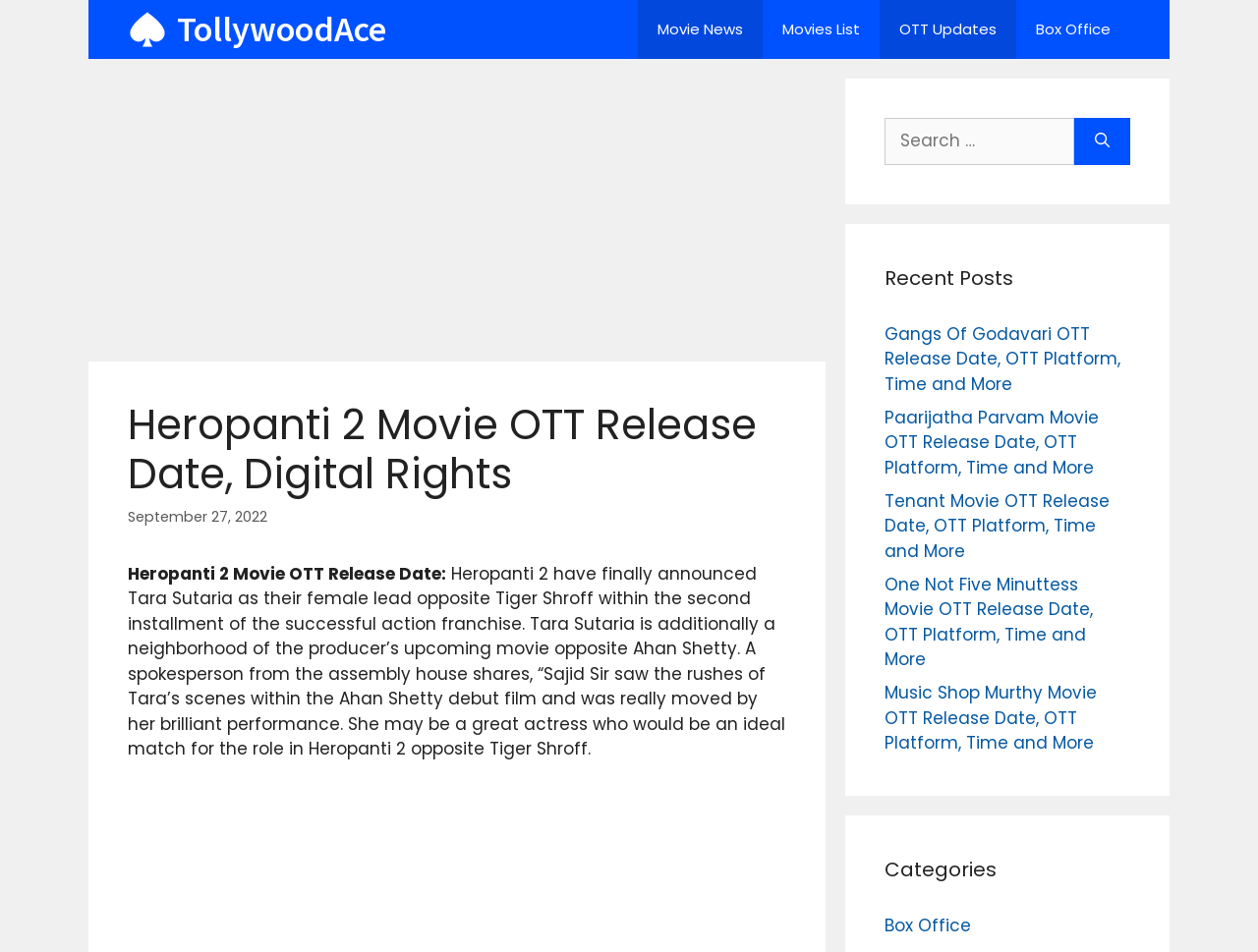Show the bounding box coordinates of the element that should be clicked to complete the task: "Go to the Box Office category".

[0.703, 0.959, 0.772, 0.984]